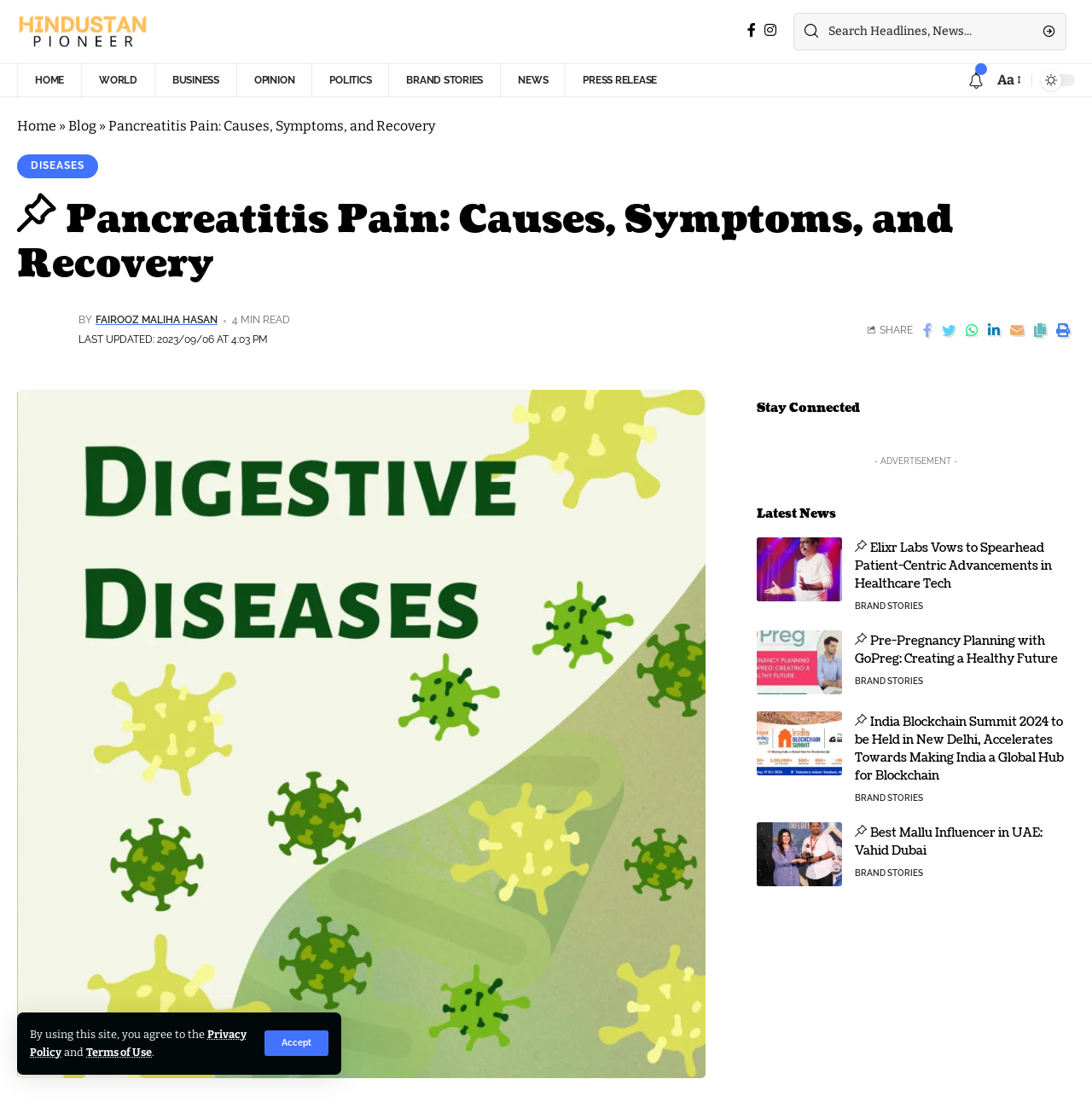Determine the bounding box coordinates of the area to click in order to meet this instruction: "Go to home page".

[0.016, 0.057, 0.074, 0.088]